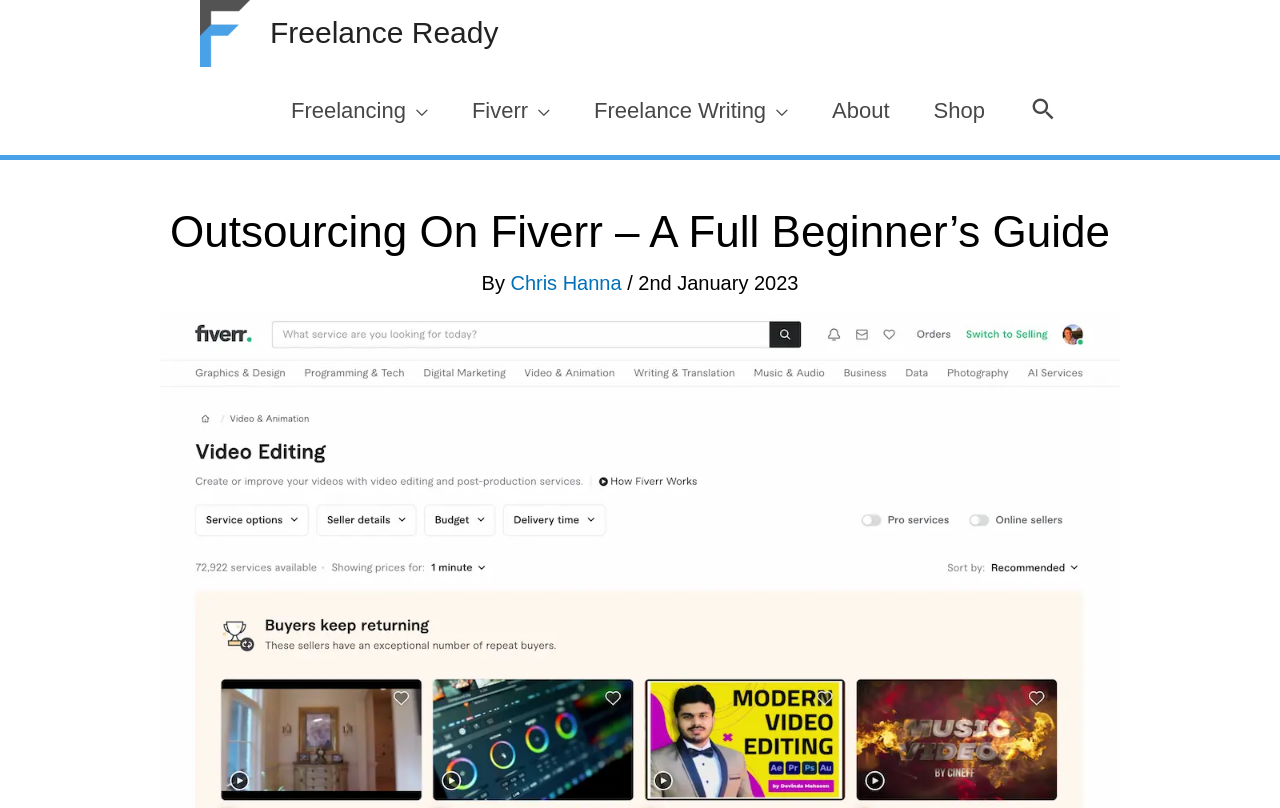Offer a meticulous caption that includes all visible features of the webpage.

The webpage is about outsourcing tasks effectively on Fiverr, with a focus on providing a beginner's guide. At the top left corner, there is a Freelance Ready logo, which is a clickable link. Next to the logo, there is a link to the Freelance Ready website. 

Below the logo, there is a navigation menu that spans across the top of the page, containing links to various sections such as freelancing, Fiverr, freelance writing, about, and shop. There is also a search icon link at the top right corner.

The main content of the page starts with a heading that reads "Outsourcing On Fiverr – A Full Beginner’s Guide". Below the heading, there is a byline that indicates the article was written by Chris Hanna, with the date "2nd January 2023" mentioned next to it.